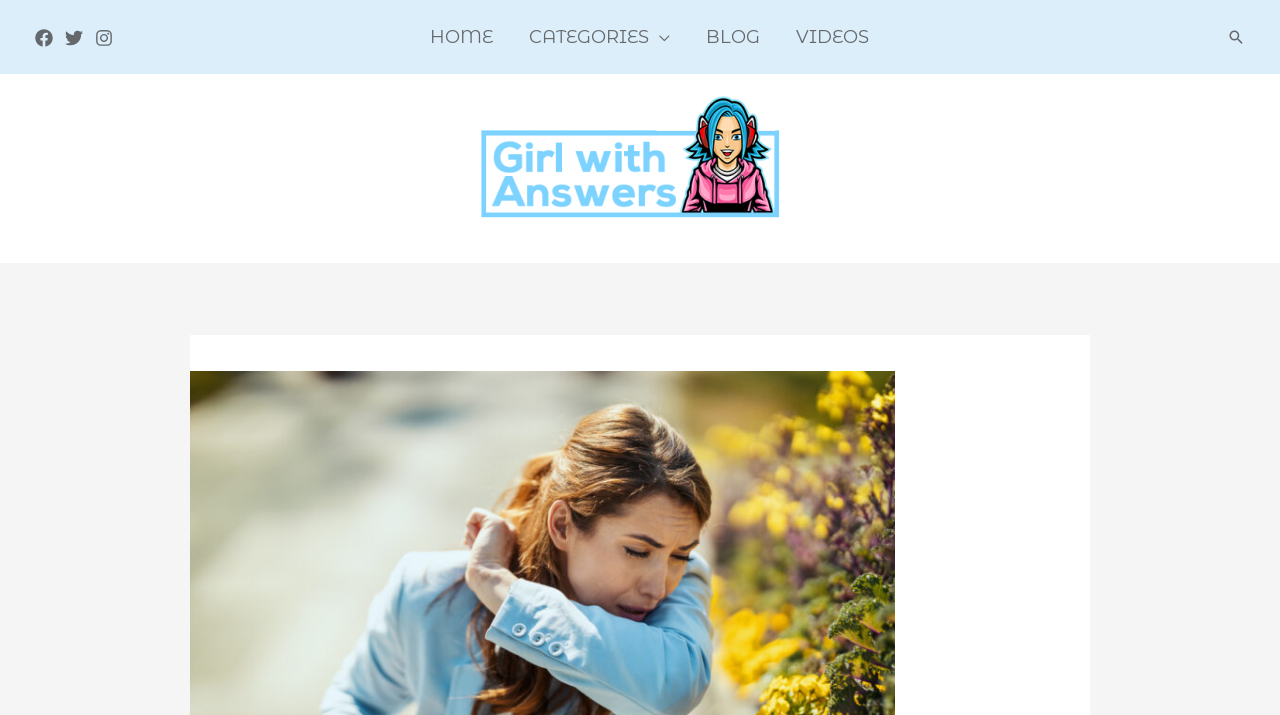What is the main topic of the website?
Using the visual information from the image, give a one-word or short-phrase answer.

Answers to questions